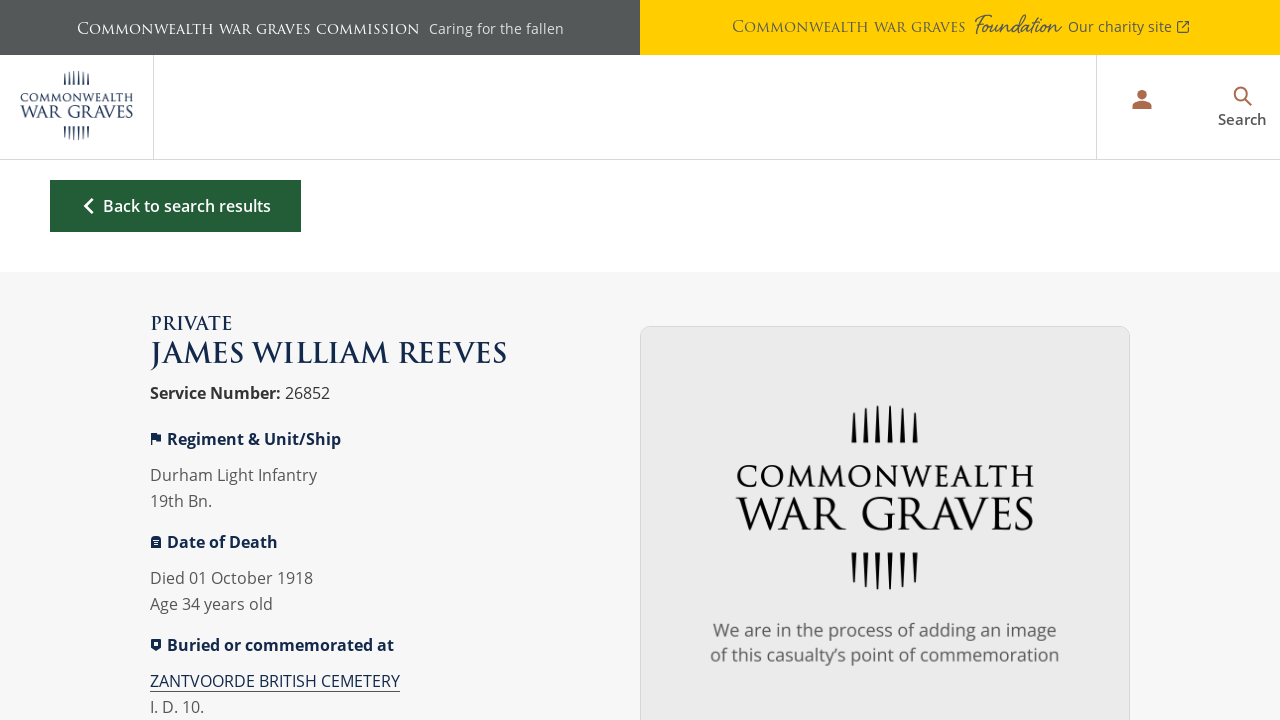Determine the webpage's heading and output its text content.

PRIVATE
JAMES WILLIAM REEVES